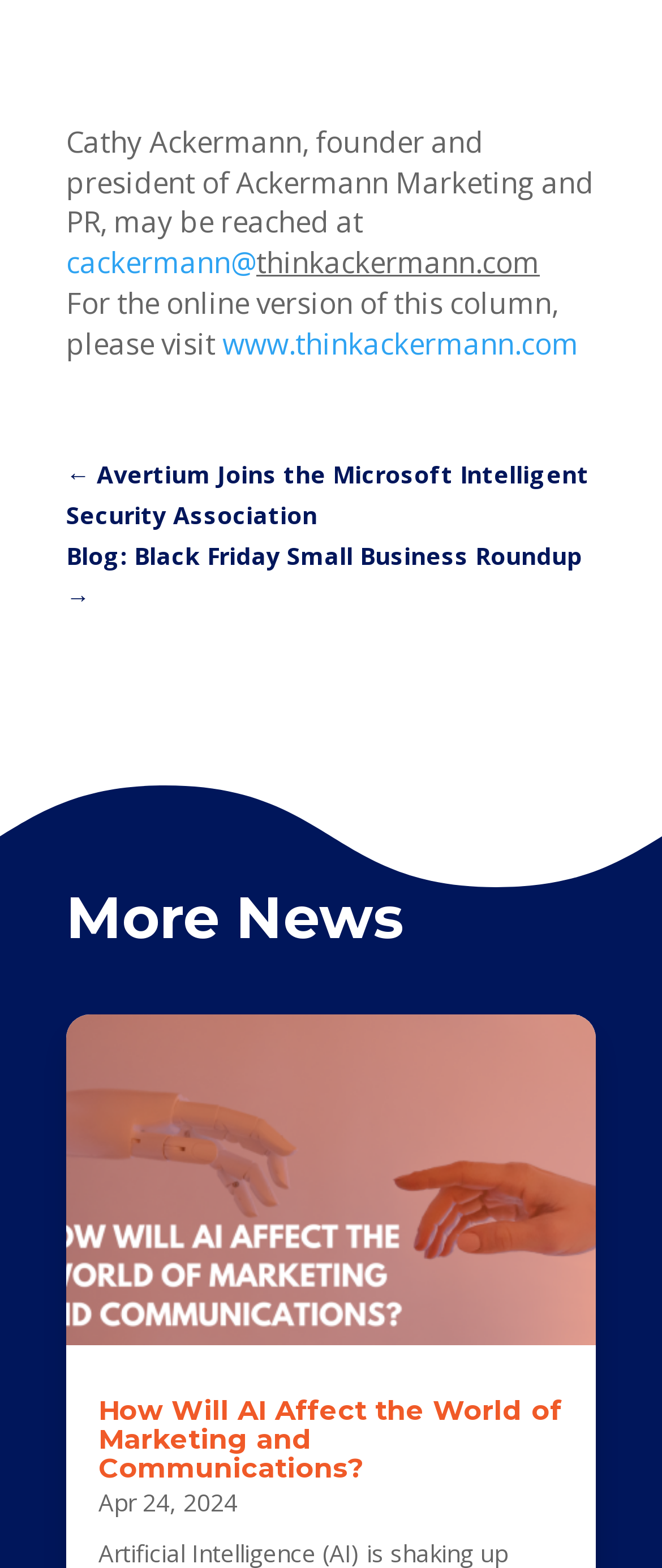What is the title of the latest news article? Please answer the question using a single word or phrase based on the image.

How Will AI Affect the World of Marketing and Communications?